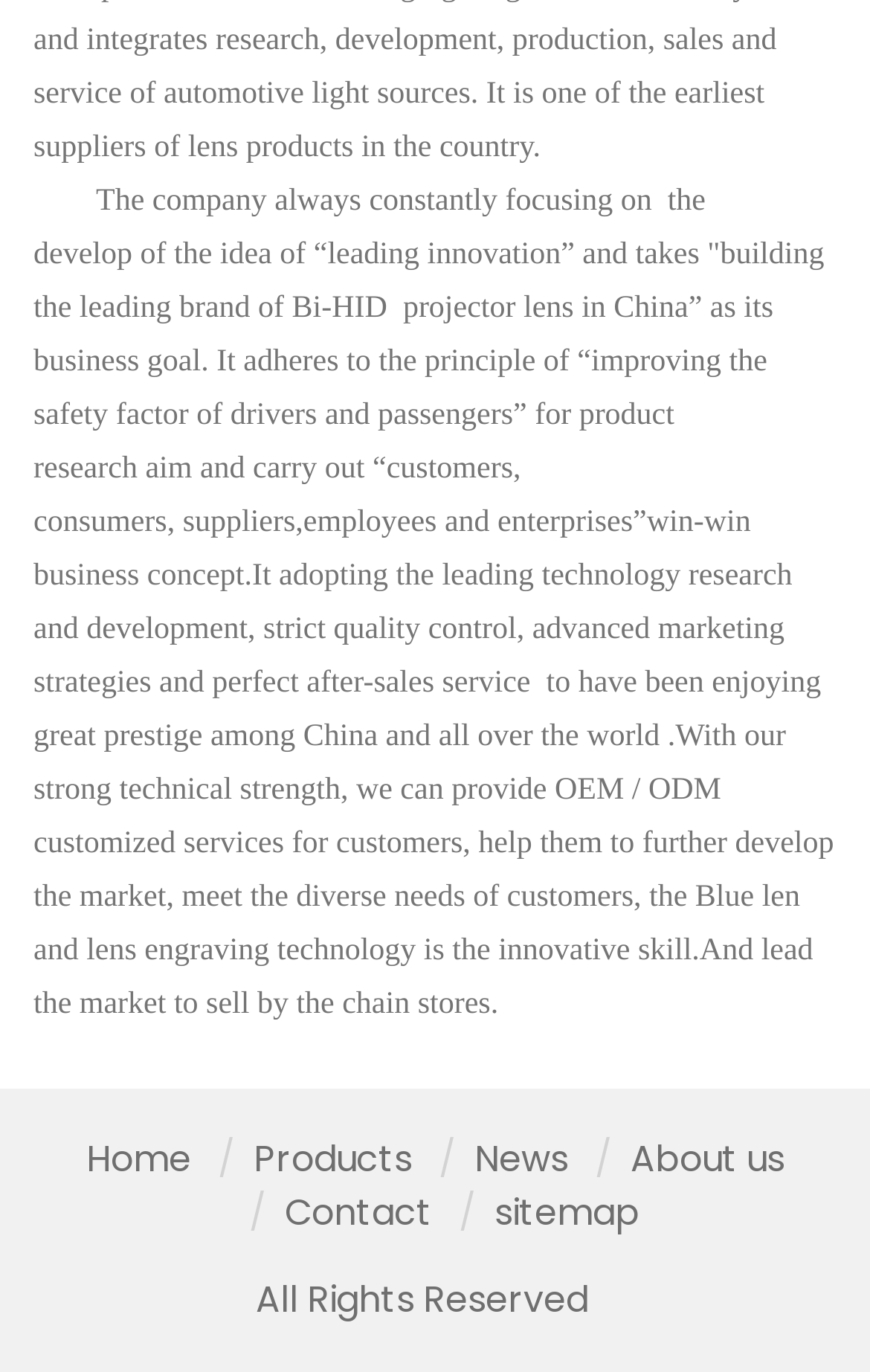What is the company's business goal?
Kindly offer a detailed explanation using the data available in the image.

The company's business goal is mentioned in the text as 'building the leading brand of Bi-HID projector lens in China'. This goal is stated as a quote, indicating that it is a direct statement from the company.